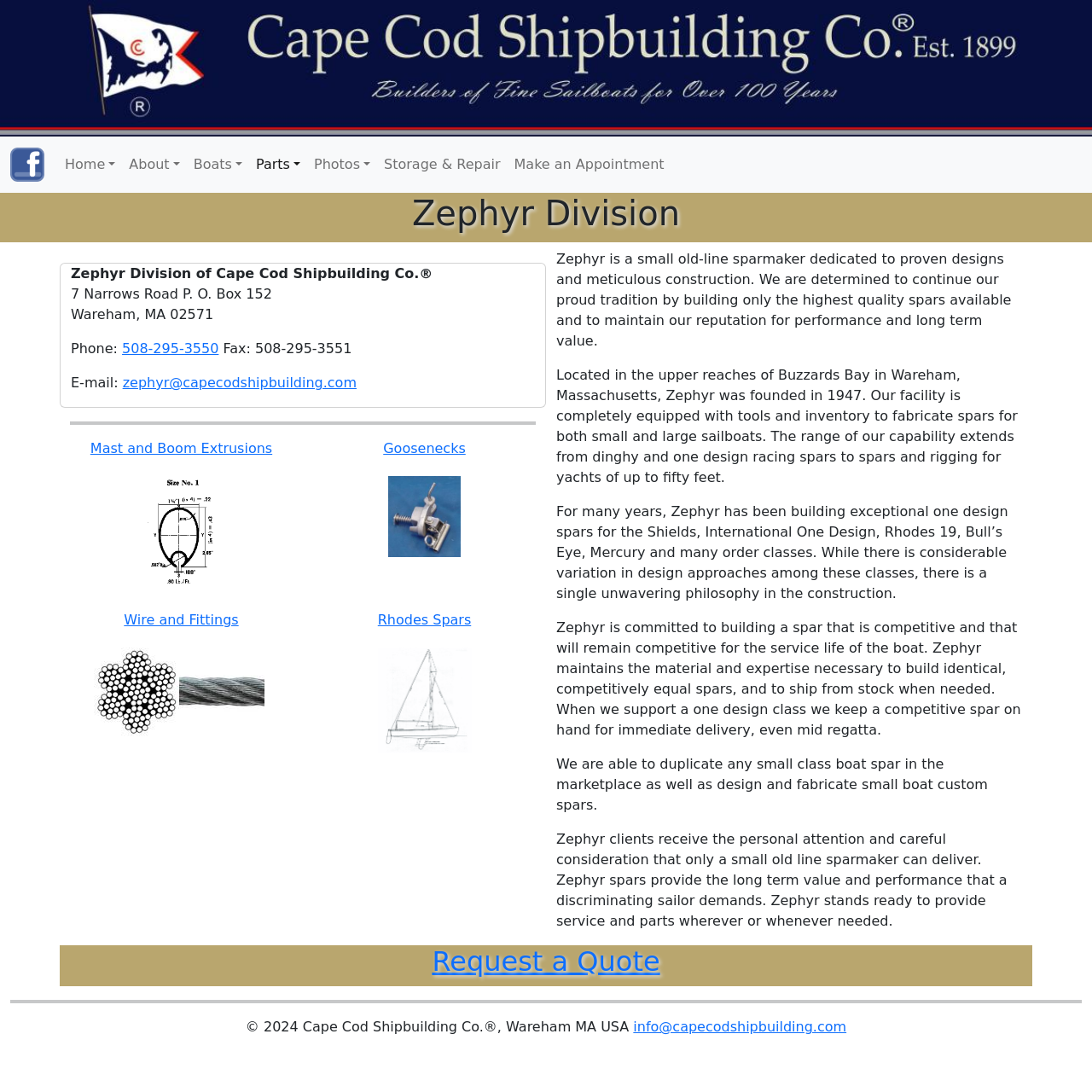Please identify the coordinates of the bounding box for the clickable region that will accomplish this instruction: "Email Zephyr Division".

[0.112, 0.343, 0.327, 0.358]